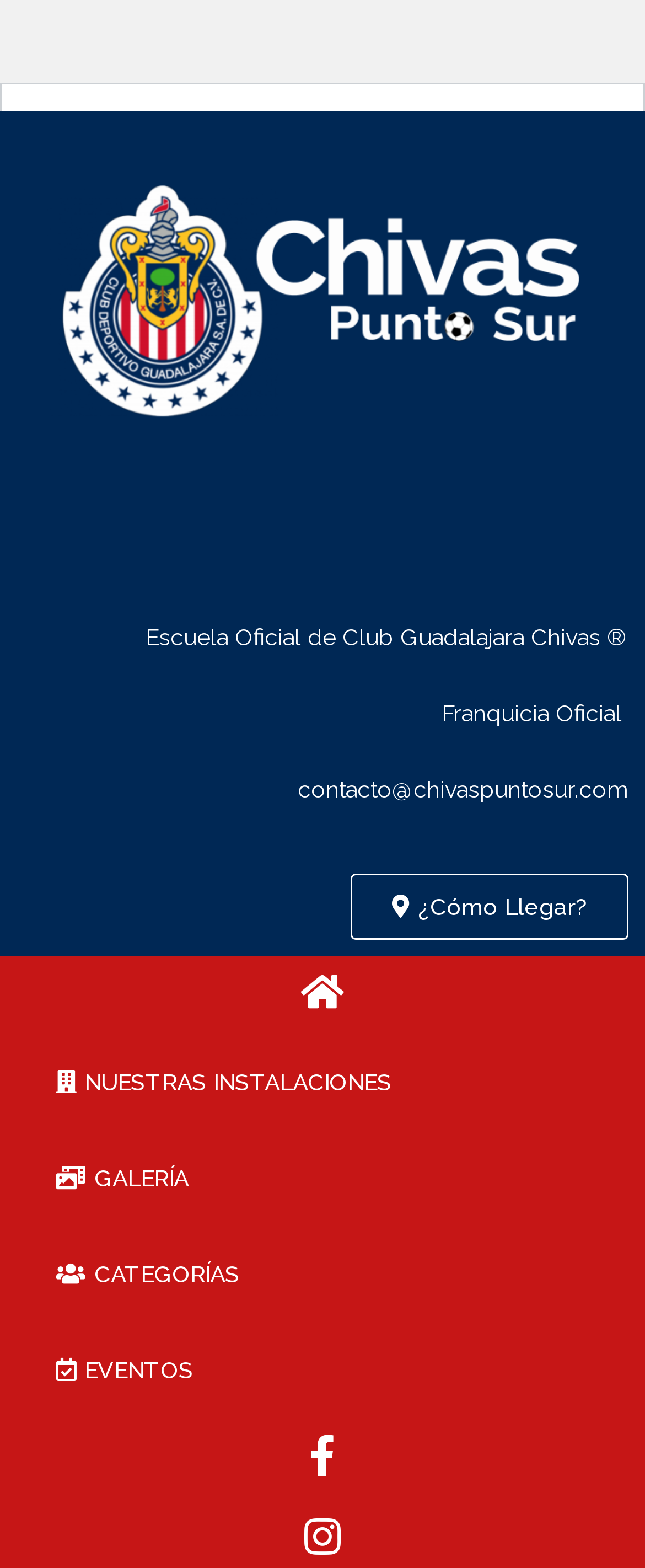Answer this question using a single word or a brief phrase:
How many links are there in the bottom section of the webpage?

5